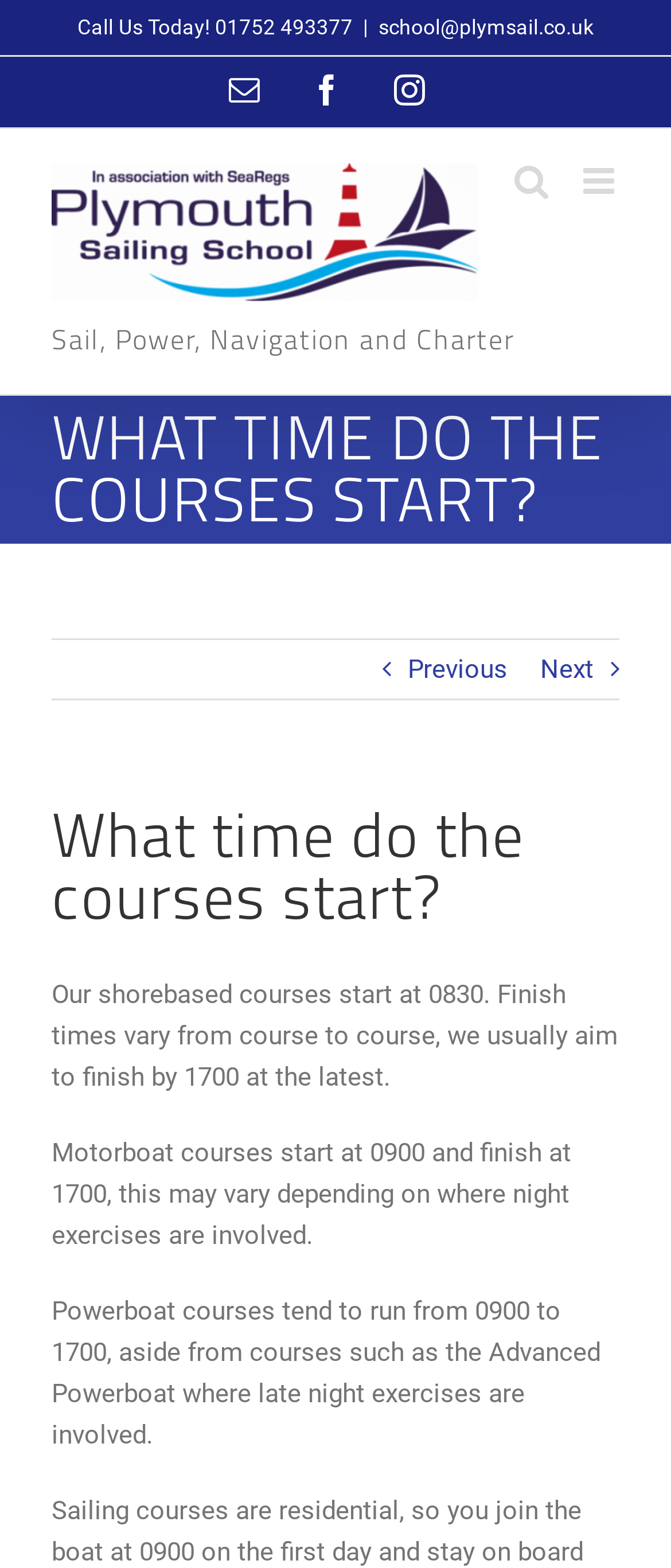What is the logo of the sailing school?
Please respond to the question with as much detail as possible.

The logo of the sailing school is an image element with the text 'Plymouth Sailing School Logo', which is located at the top-left corner of the webpage.